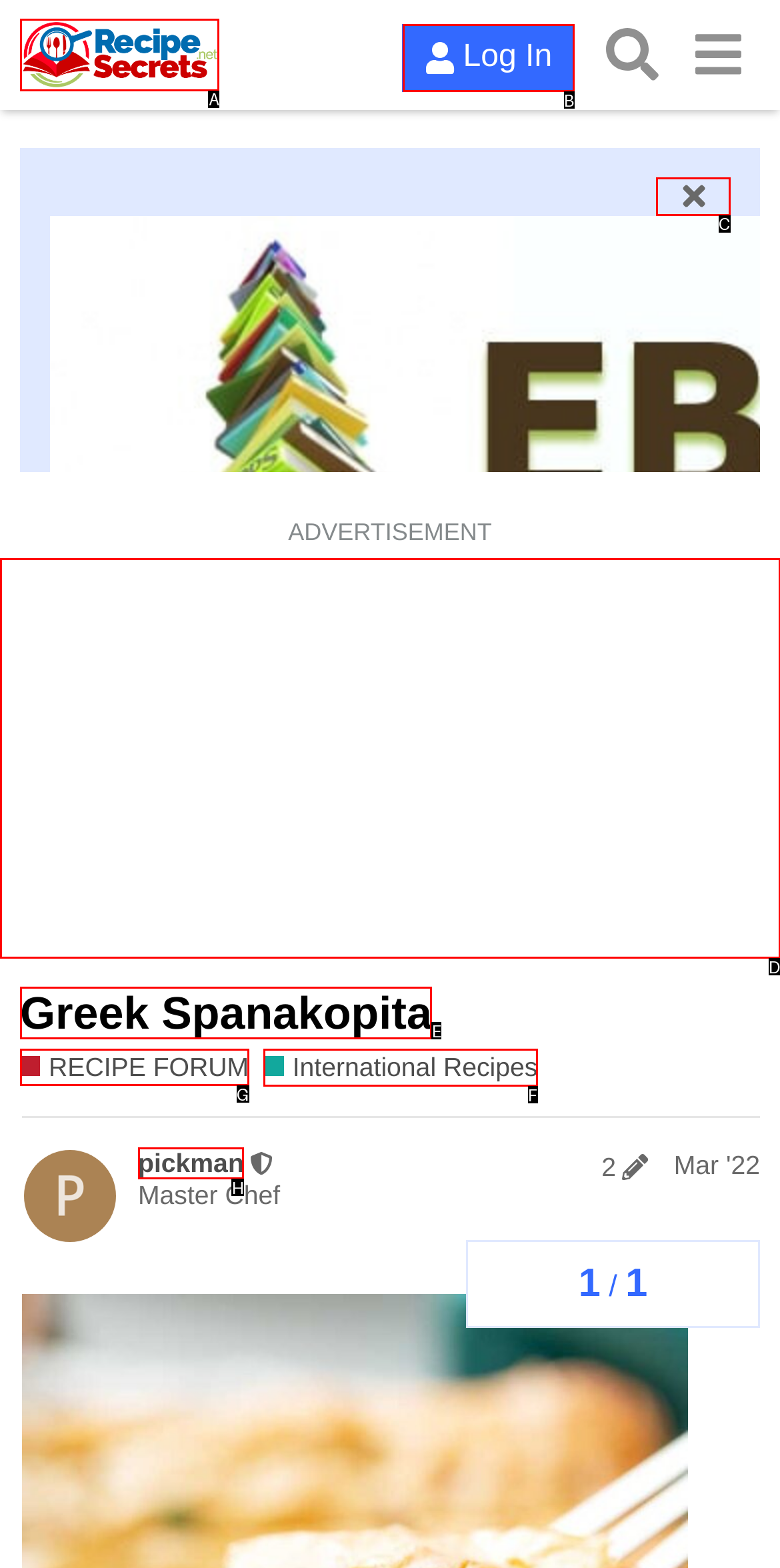Identify which lettered option to click to carry out the task: Explore the International Recipes forum. Provide the letter as your answer.

F